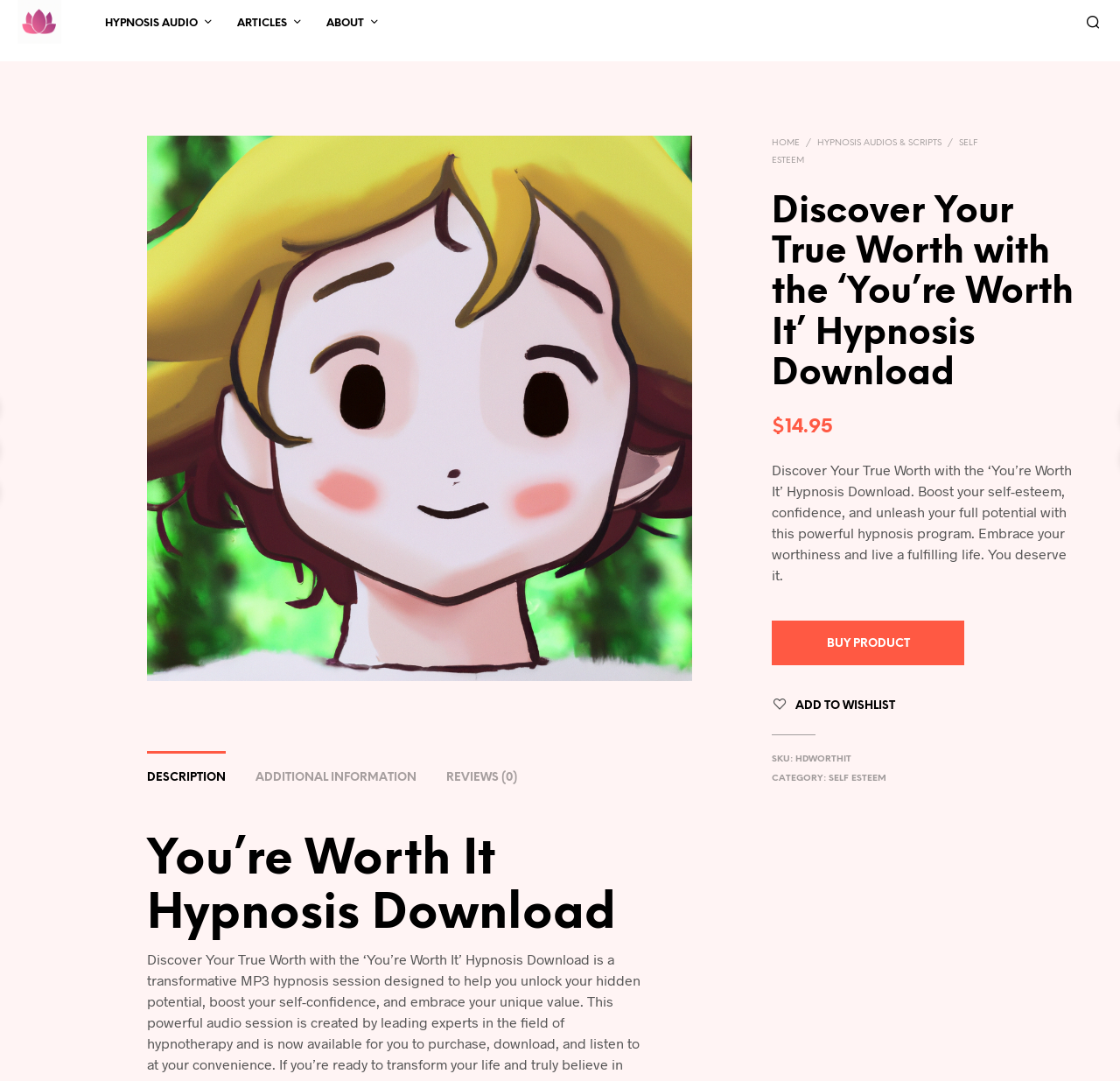Please specify the coordinates of the bounding box for the element that should be clicked to carry out this instruction: "Buy the 'You're Worth It Hypnosis Download' product". The coordinates must be four float numbers between 0 and 1, formatted as [left, top, right, bottom].

[0.689, 0.574, 0.861, 0.615]